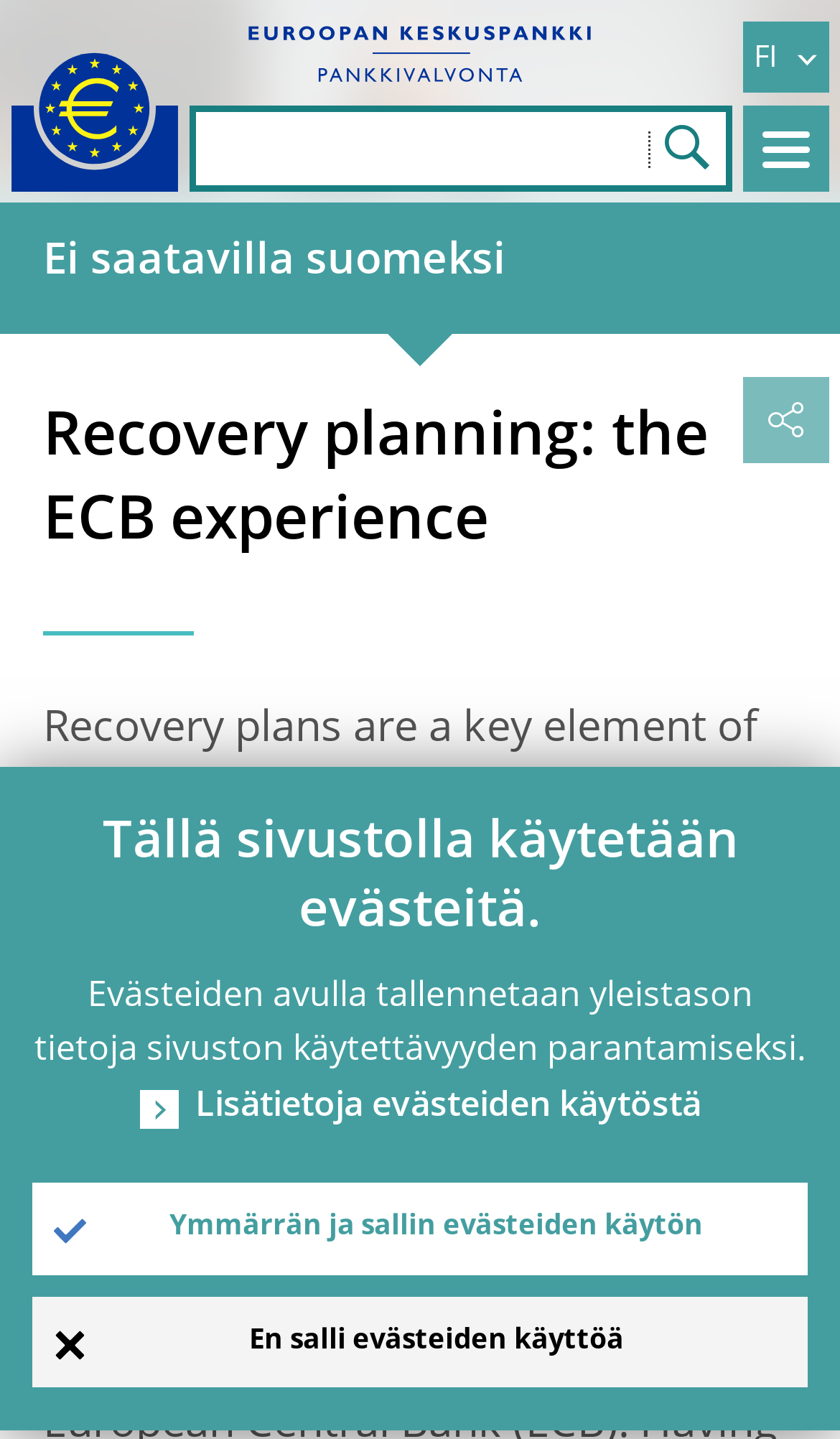Give a detailed explanation of the elements present on the webpage.

The webpage is about the European Central Bank's (ECB) experience with recovery planning, which aims to enhance the safety and stability of the banking system. 

At the top left corner, there is the ECB's logo, a yellow Euro sign surrounded by yellow stars centered in a dark blue circle resting on a dark blue base. Next to the logo, there are two buttons: one for switching to Finnish language and another for opening a menu. 

On the top right corner, there is a search bar with a text box and a search button. Below the search bar, there is a generic icon. 

The main content of the webpage starts with a heading "Recovery planning: the ECB experience" followed by a notice in Finnish, "Ei saatavilla suomeksi", which means "Not available in Finnish". 

Further down, there is a section about the use of cookies on the website, with a heading "Tällä sivustolla käytetään evästeitä" (This website uses cookies) and a paragraph explaining the purpose of cookies. Below this section, there are three links: one for more information about cookie usage, one to accept the use of cookies, and one to decline the use of cookies.